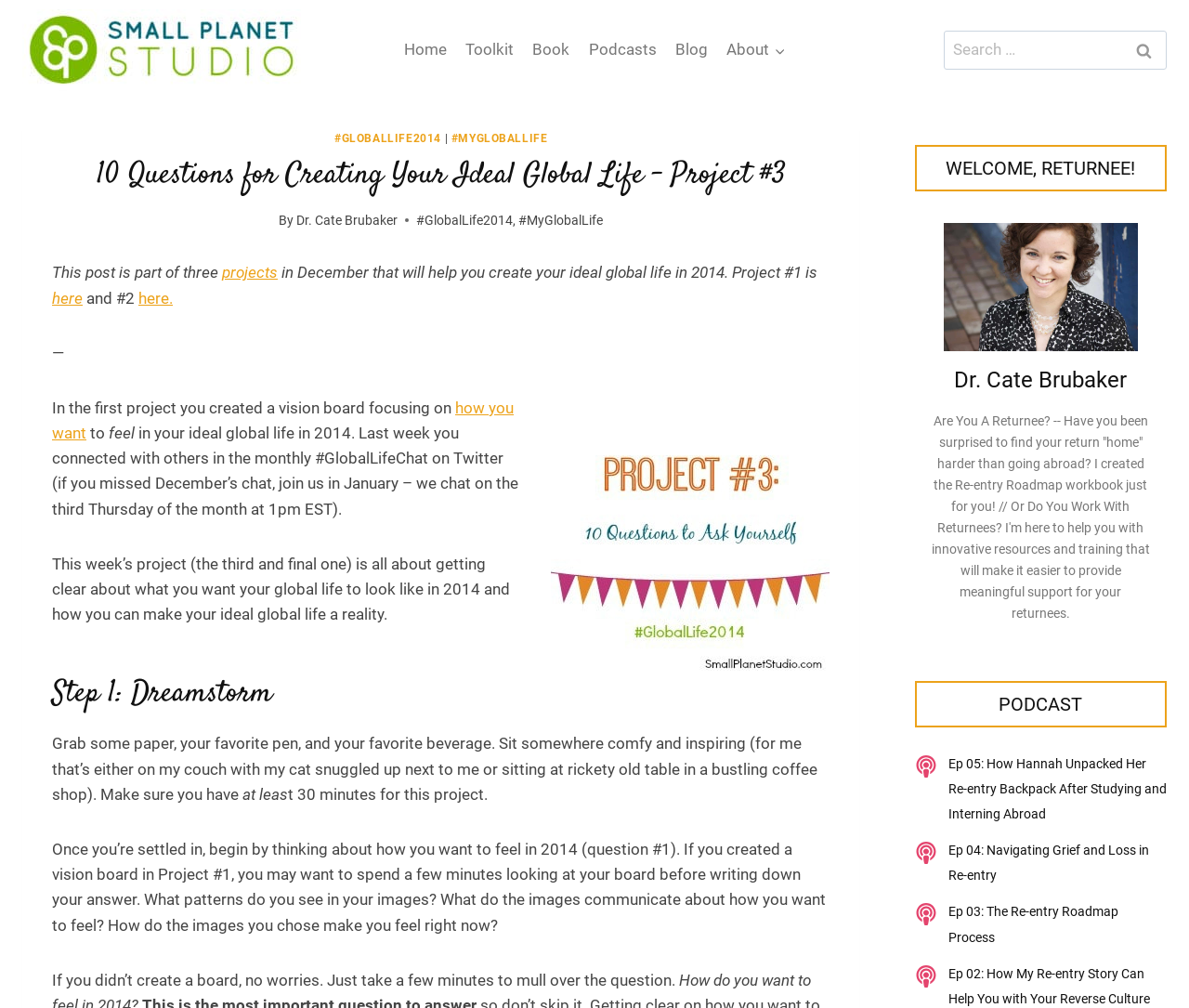Please identify the bounding box coordinates of the element I need to click to follow this instruction: "Listen to the 'Ep 05: How Hannah Unpacked Her Re-entry Backpack After Studying and Interning Abroad' podcast".

[0.77, 0.745, 0.981, 0.82]